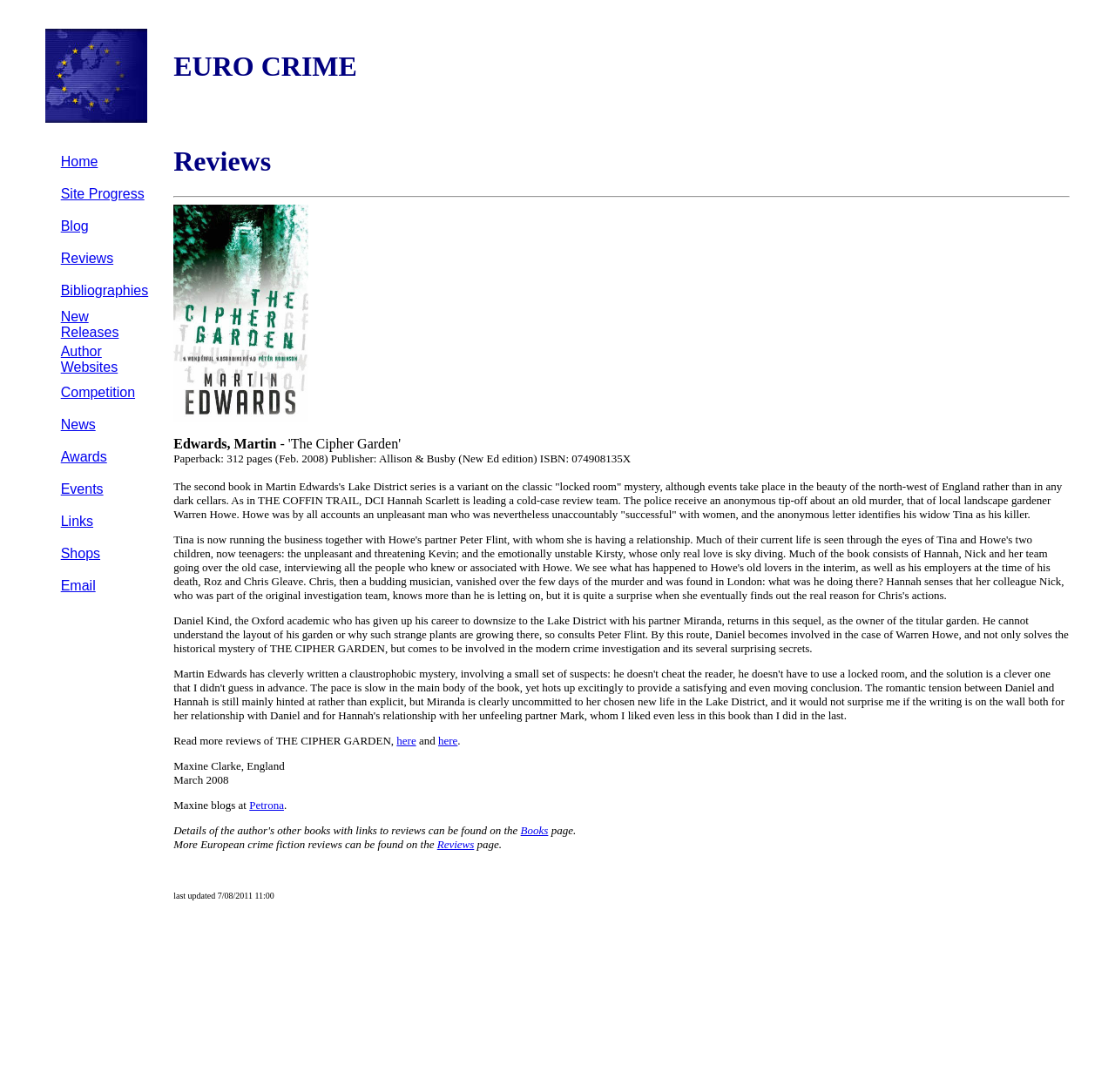Give a detailed account of the webpage.

This webpage is a review of the book "The Cipher Garden" by Martin Edwards. At the top of the page, there is a heading "EURO CRIME" and a table of contents with links to various sections of the website, including "Home", "Site Progress", "Blog", "Reviews", "Bibliographies", and more.

Below the table of contents, there is a review of the book, which includes a summary of the plot, the author's writing style, and the reviewer's opinion of the book. The review is divided into several paragraphs, with headings and subheadings to break up the text. There are also several links to other reviews of the book and to the author's other works.

To the left of the review, there is a small image, and above the review, there is a heading "Reviews" and a horizontal separator line. The review itself is quite lengthy, with several paragraphs of text that describe the book's plot, characters, and themes.

At the bottom of the page, there is a note about the author's other books, with links to reviews, and a mention of the reviewer's blog, Petrona. The page was last updated in 2011.